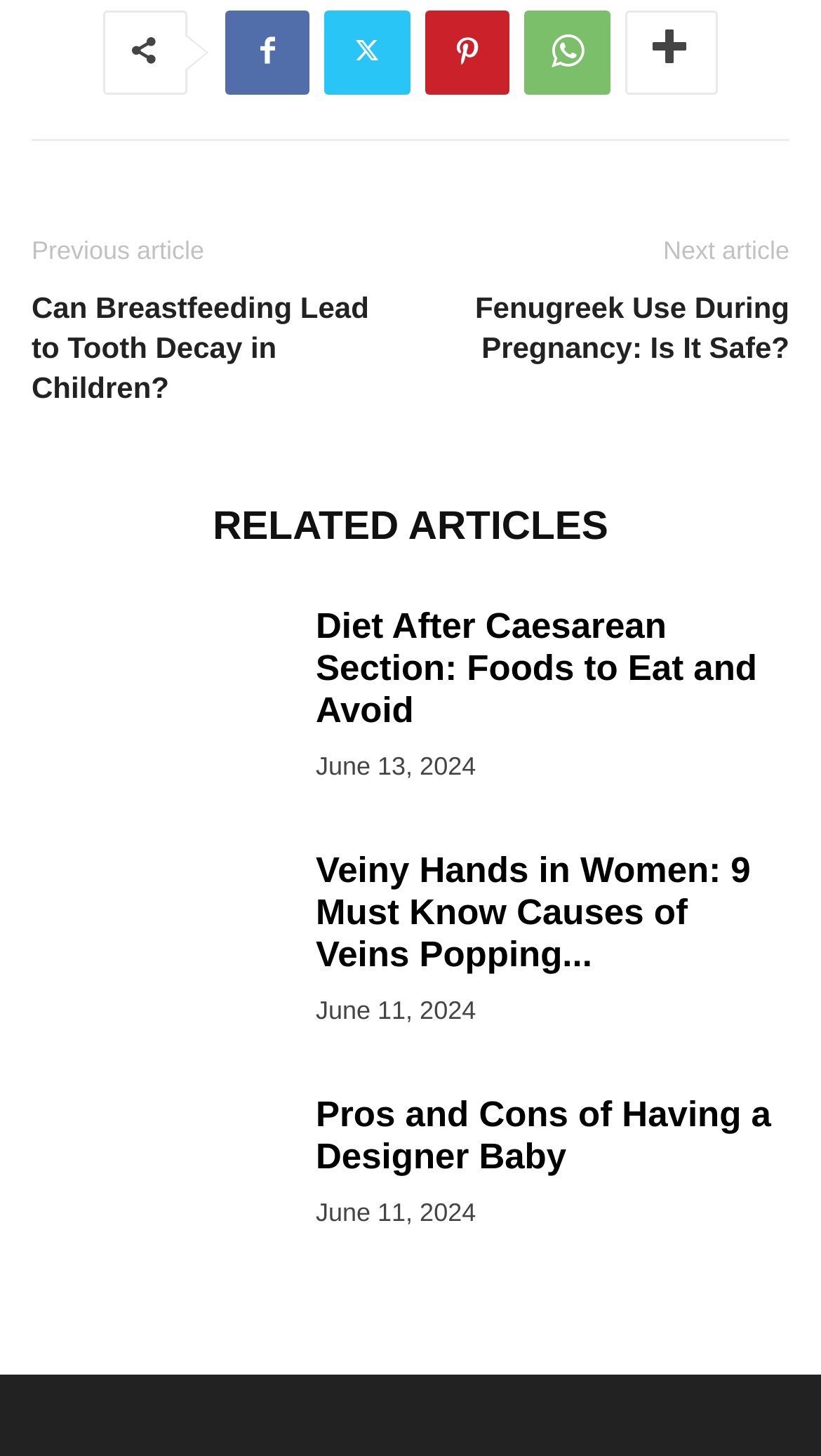Please specify the bounding box coordinates for the clickable region that will help you carry out the instruction: "View the related article about diet after cesarean section".

[0.385, 0.416, 0.962, 0.503]